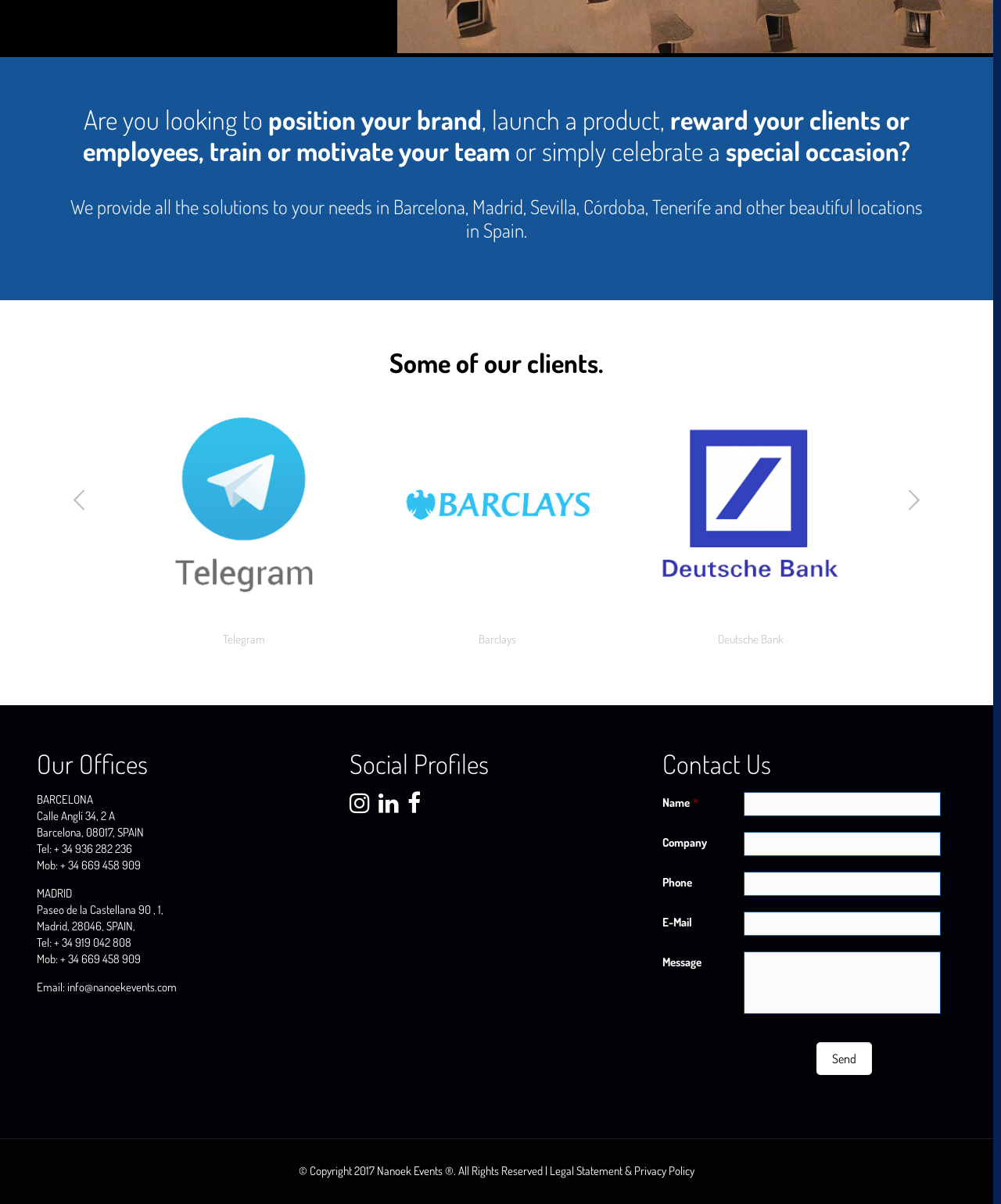Can you identify the bounding box coordinates of the clickable region needed to carry out this instruction: 'Select an option from the client list'? The coordinates should be four float numbers within the range of 0 to 1, stated as [left, top, right, bottom].

[0.117, 0.324, 0.875, 0.547]